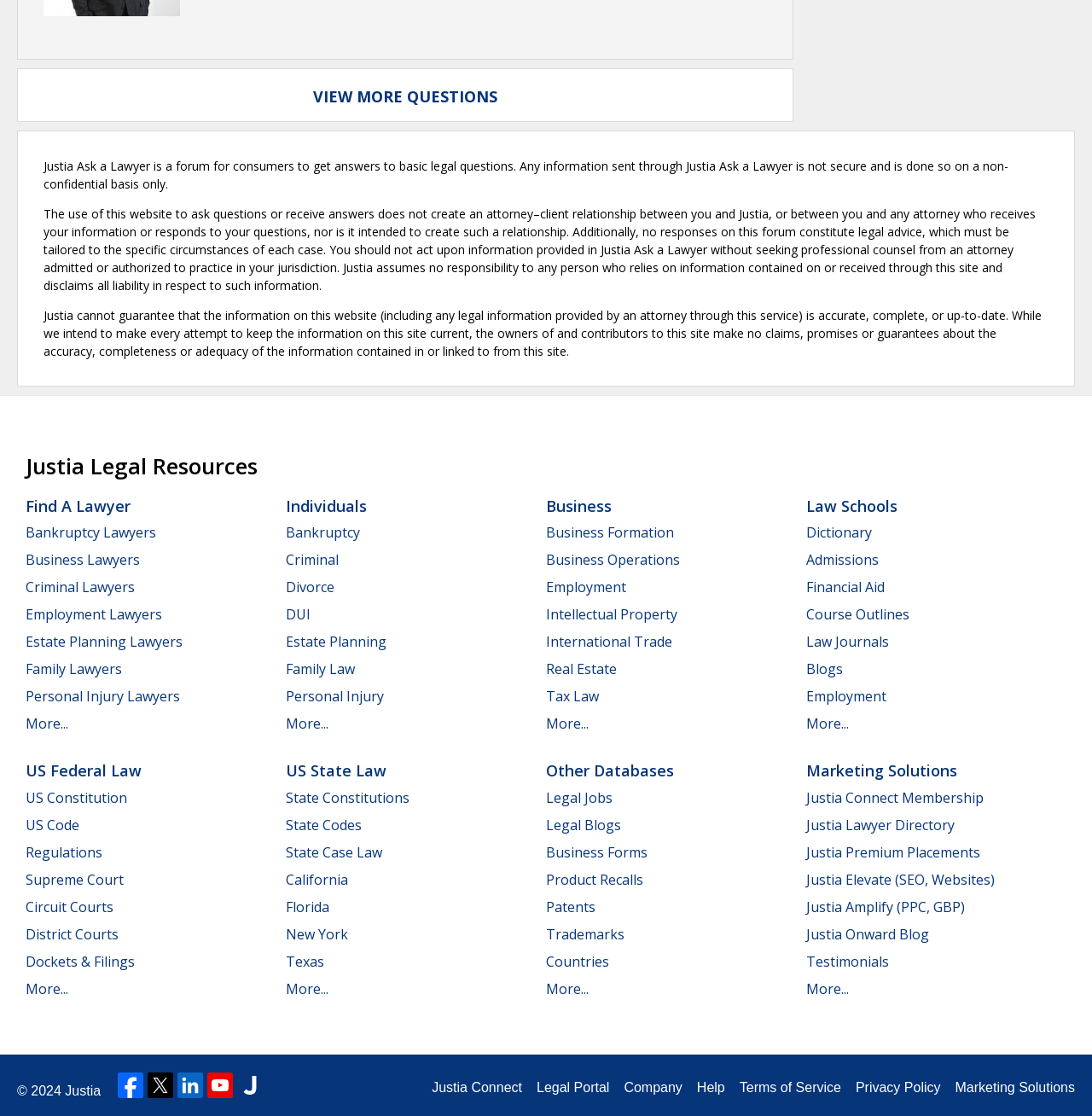Bounding box coordinates are to be given in the format (top-left x, top-left y, bottom-right x, bottom-right y). All values must be floating point numbers between 0 and 1. Provide the bounding box coordinate for the UI element described as: Justia Elevate (SEO, Websites)

[0.738, 0.78, 0.911, 0.796]